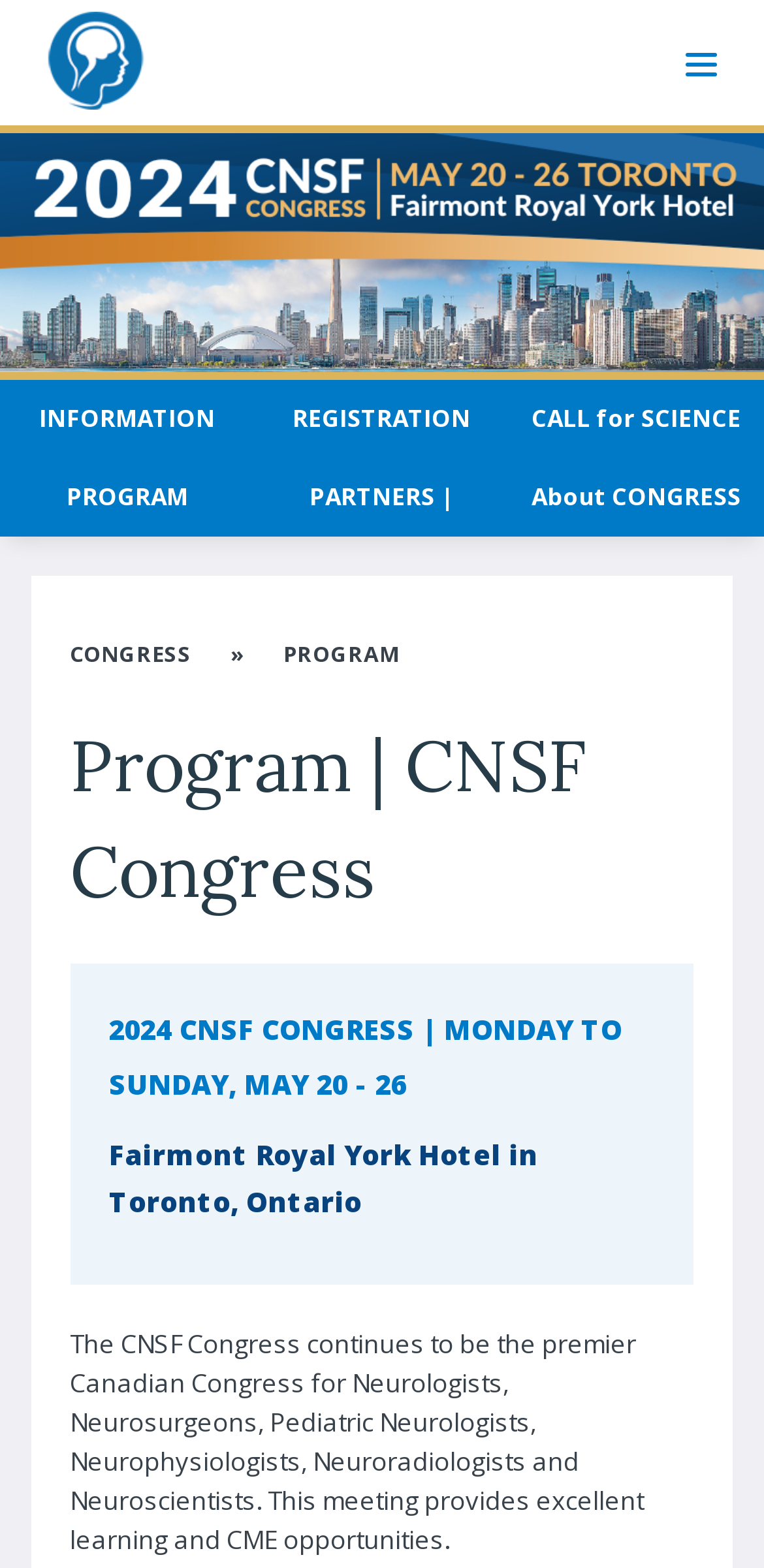Please identify the bounding box coordinates of the element on the webpage that should be clicked to follow this instruction: "View the program". The bounding box coordinates should be given as four float numbers between 0 and 1, formatted as [left, top, right, bottom].

[0.0, 0.292, 0.333, 0.342]